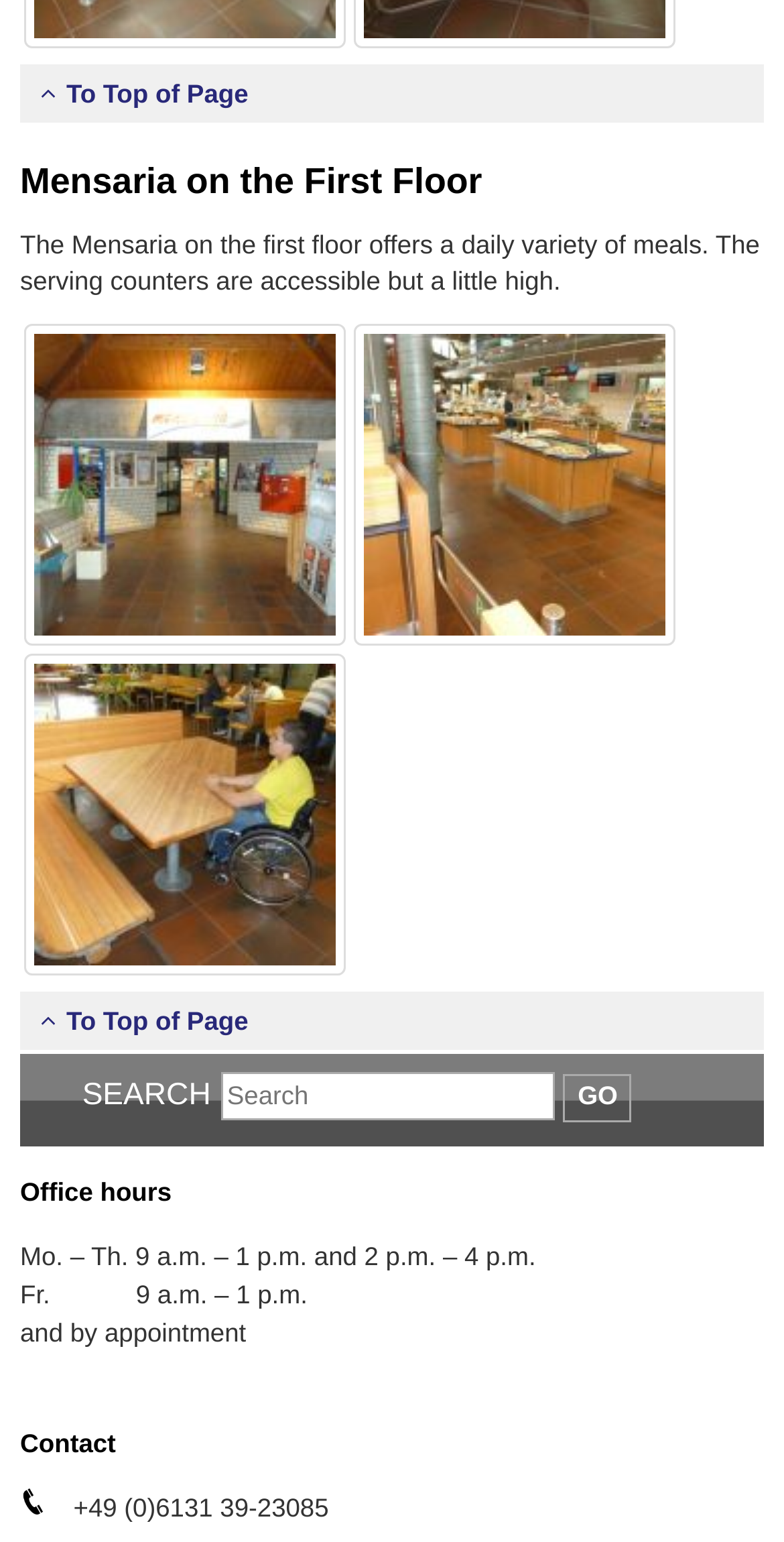Refer to the image and offer a detailed explanation in response to the question: How can you contact the office?

The webpage provides a phone number '+49 (0)6131 39-23085' and an image of a telephone, indicating that you can contact the office by phone.